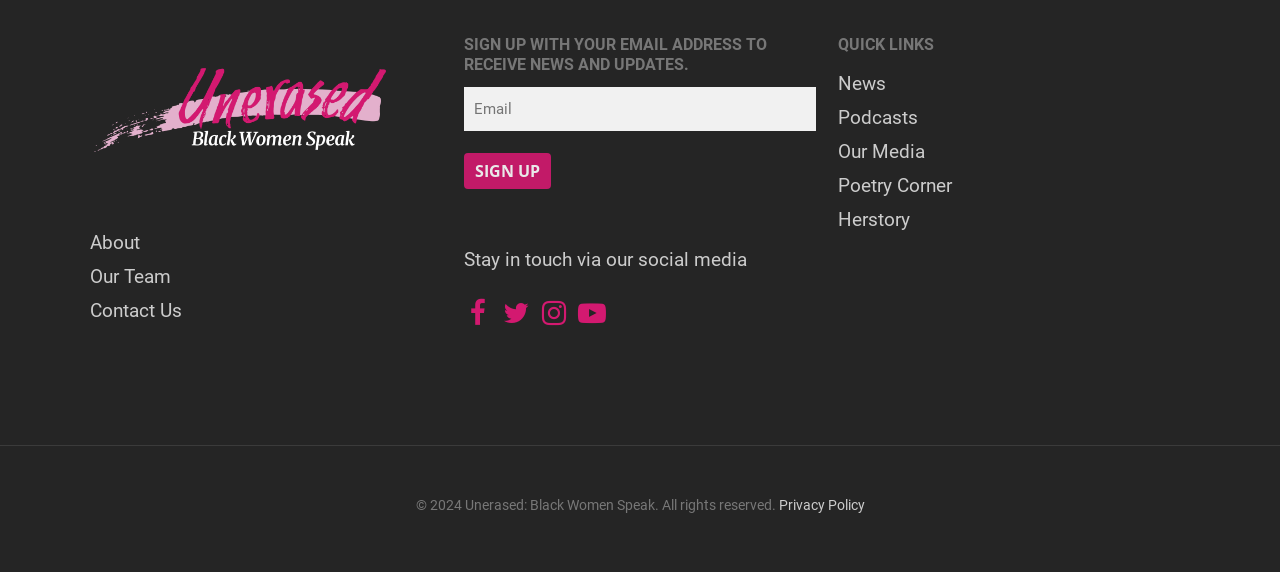Please analyze the image and give a detailed answer to the question:
What is the purpose of the 'Sign Up' button?

The 'Sign Up' button is located below the textbox labeled 'EMAIL' and the heading 'SIGN UP WITH YOUR EMAIL ADDRESS TO RECEIVE NEWS AND UPDATES.' This suggests that the purpose of the button is to submit the email address to sign up for news and updates.